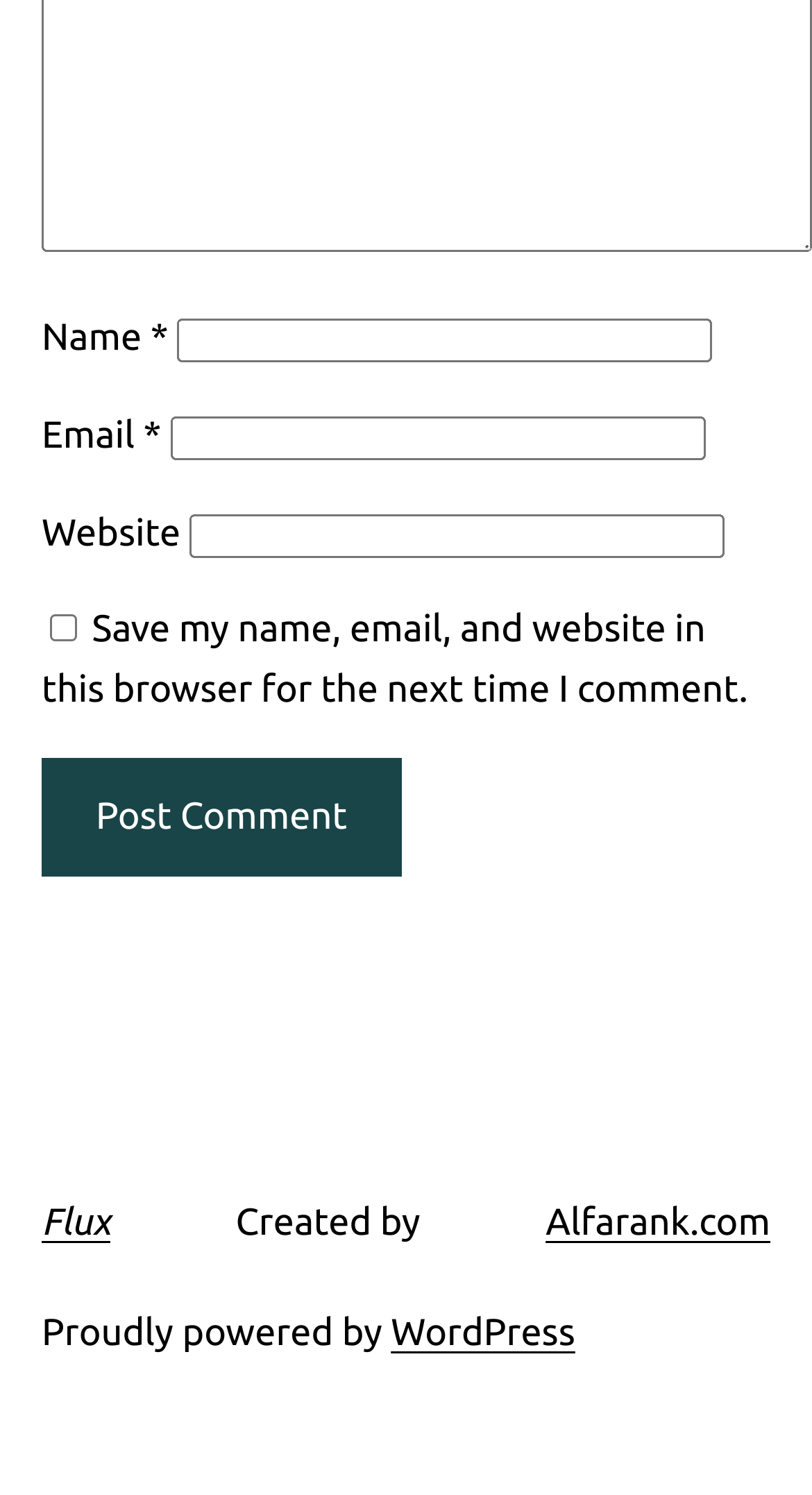Using the details in the image, give a detailed response to the question below:
How many links are present in the footer section?

The footer section contains three link elements: 'Flux', 'Alfarank.com', and 'WordPress', which are indicated by their respective OCR texts and bounding box coordinates.